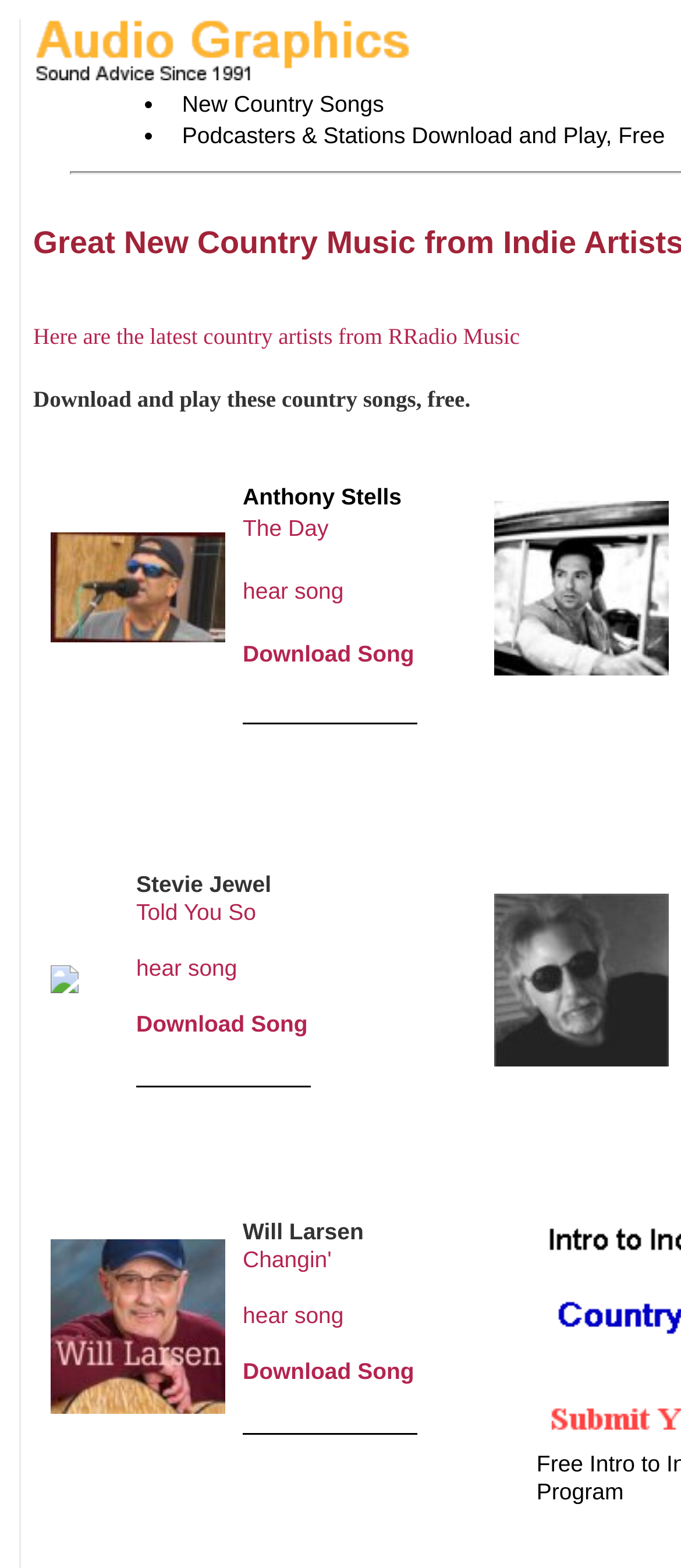Analyze the image and give a detailed response to the question:
What is the name of the second country artist?

I looked at the second LayoutTableCell element that contains artist information and found the text 'Stevie Jewel', which is the name of the second country artist.